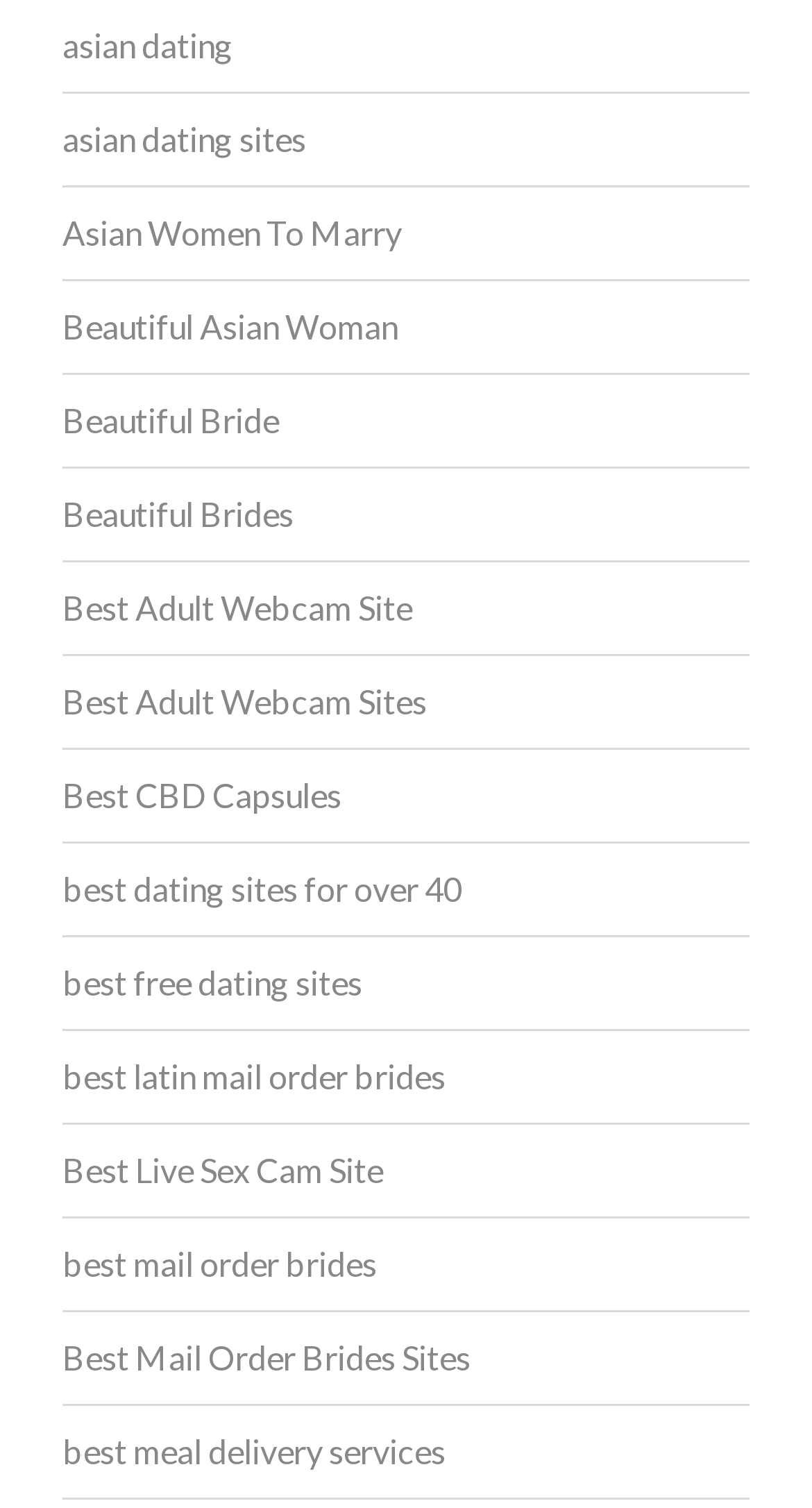Please identify the bounding box coordinates of the element I need to click to follow this instruction: "check out 'Best Live Sex Cam Site'".

[0.077, 0.76, 0.472, 0.793]